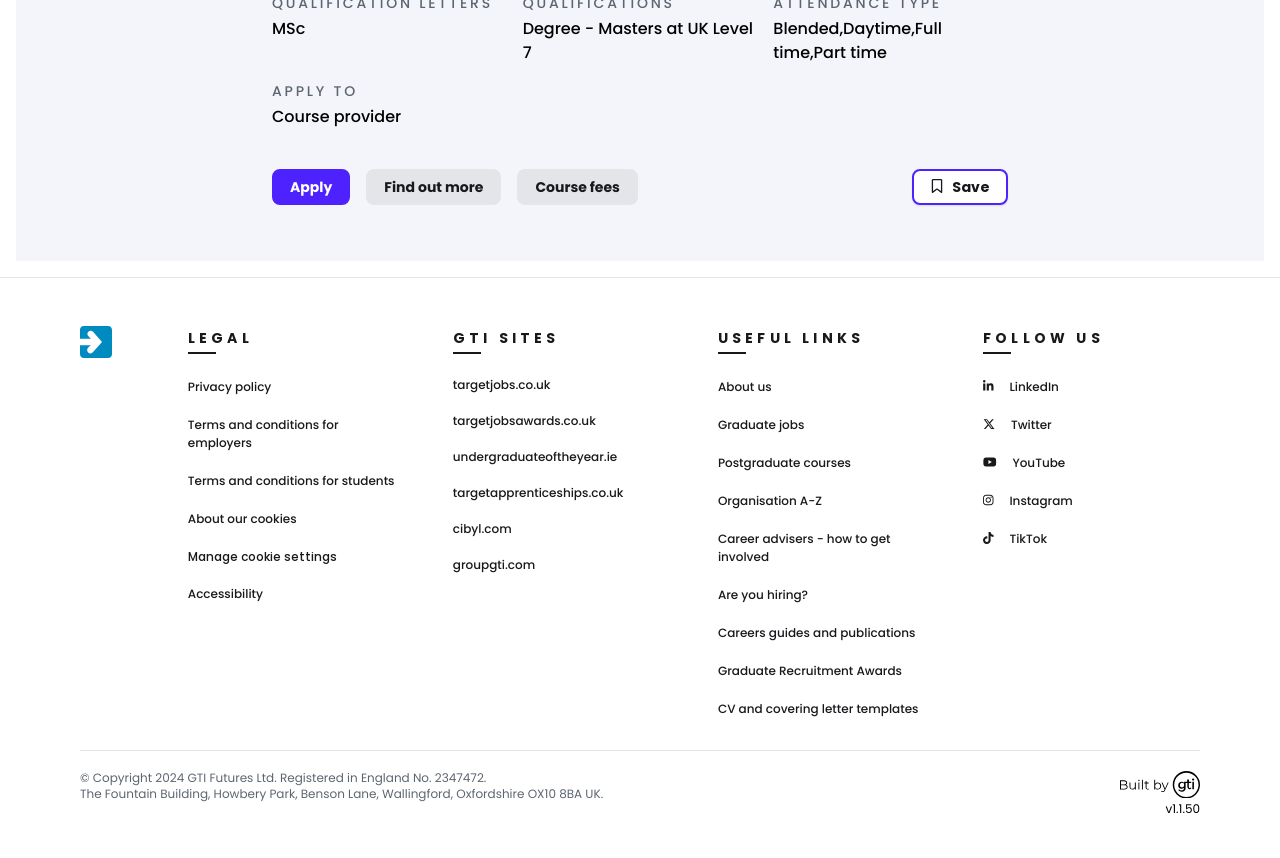Please determine the bounding box coordinates for the element with the description: "Graduate jobs".

[0.561, 0.485, 0.628, 0.505]